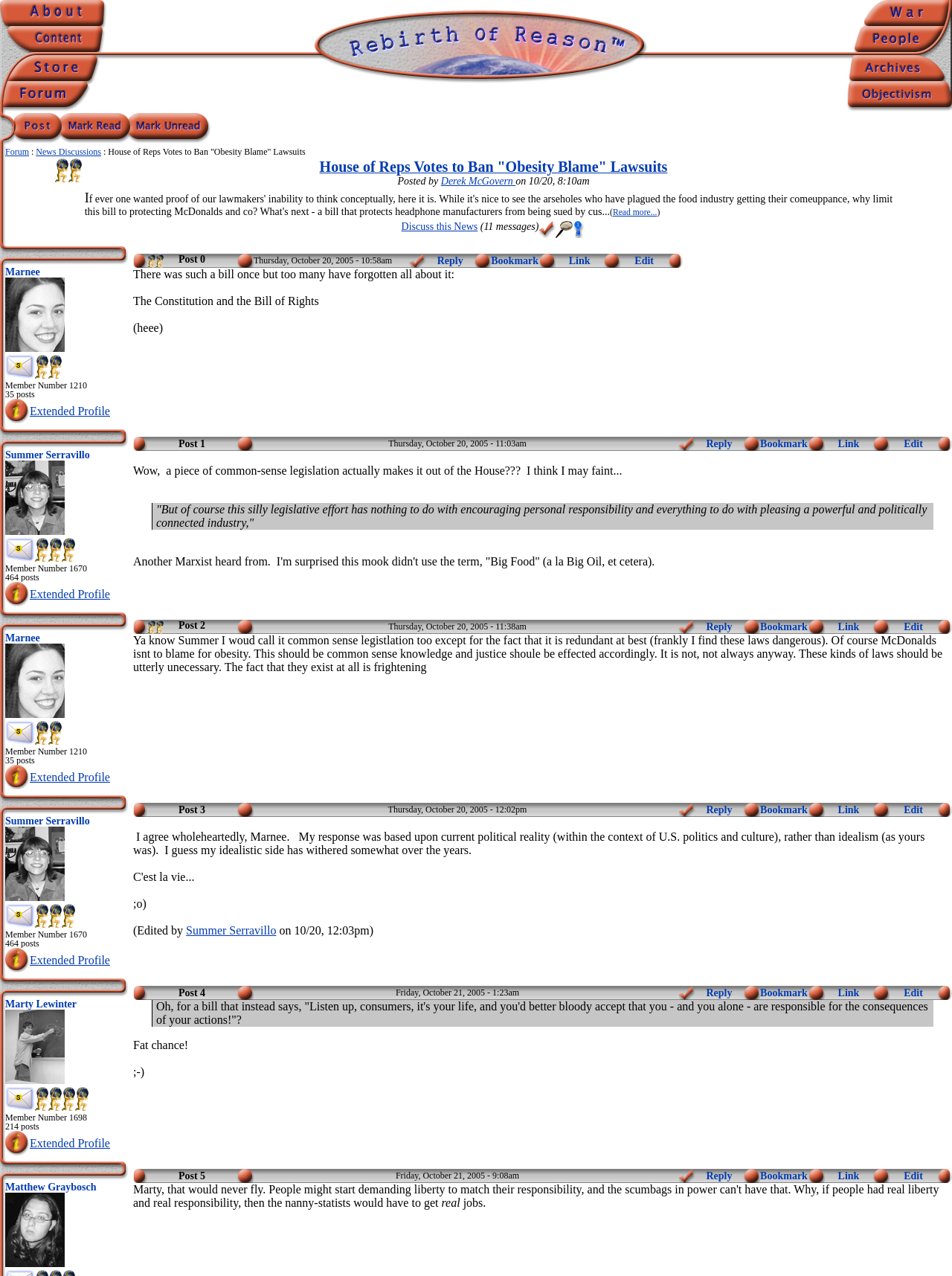Respond with a single word or phrase to the following question: What is the position of the 'Rebirth of Reason' section?

Middle